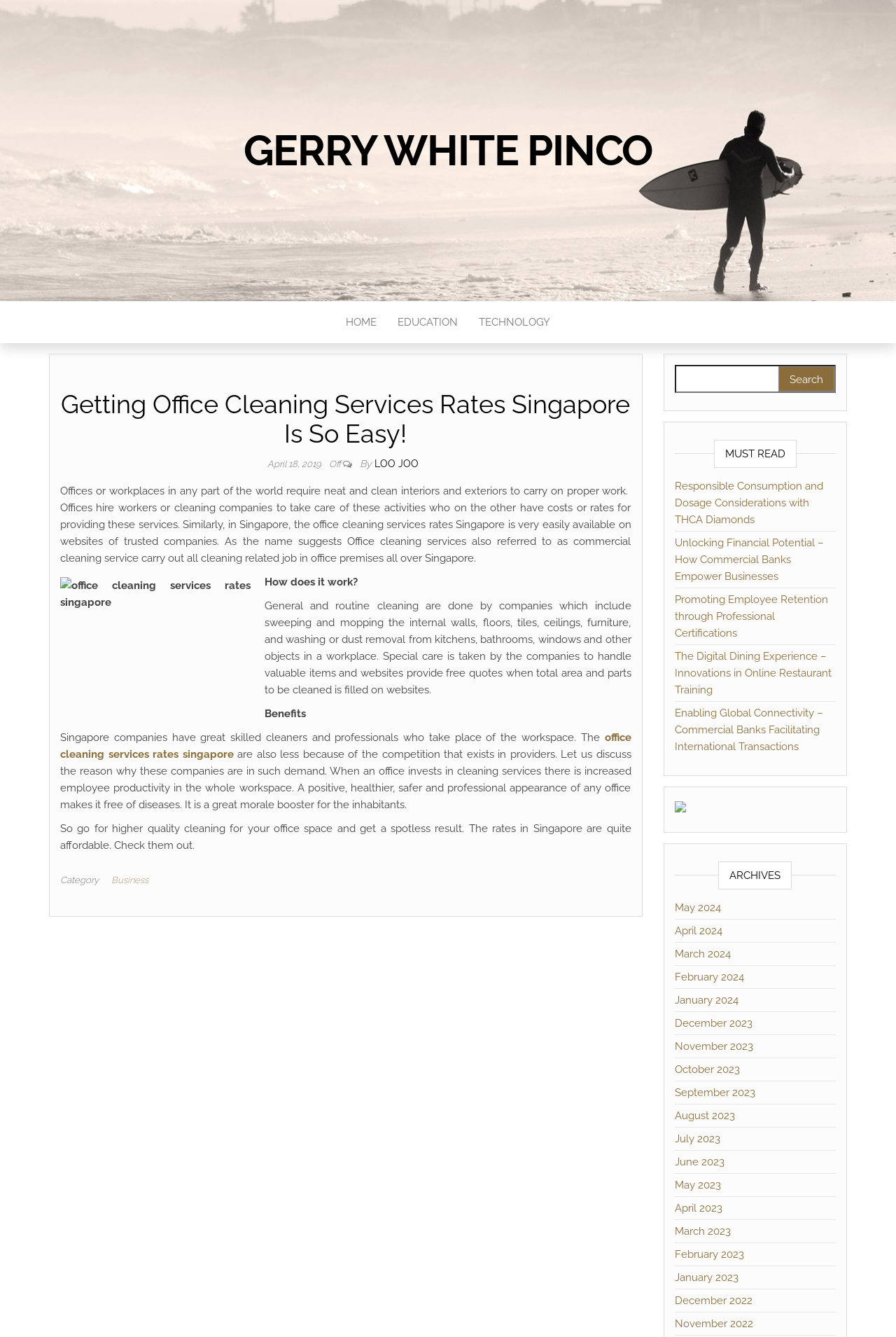Given the element description: "August 2023", predict the bounding box coordinates of the UI element it refers to, using four float numbers between 0 and 1, i.e., [left, top, right, bottom].

[0.753, 0.83, 0.82, 0.839]